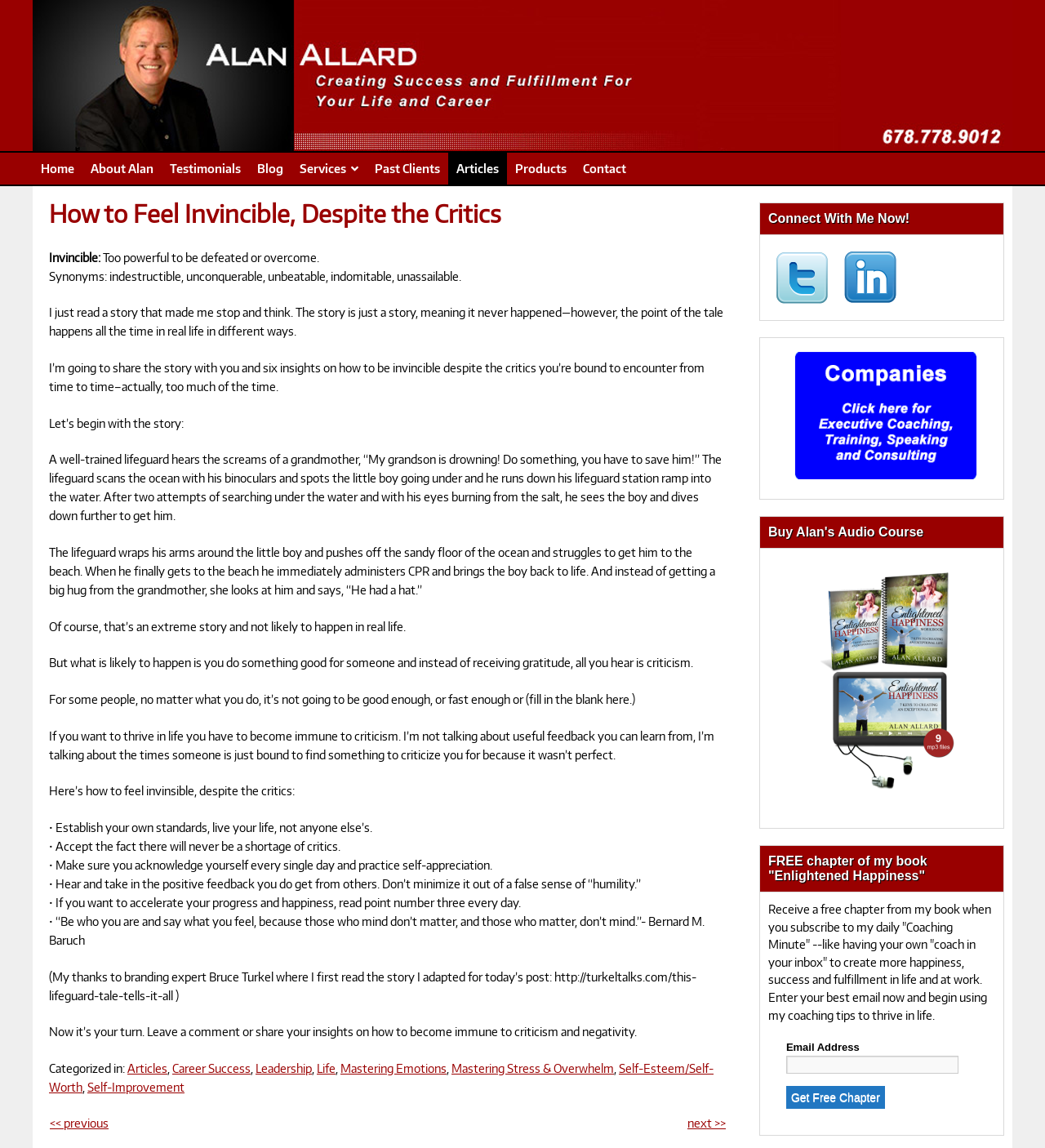Determine the bounding box coordinates for the region that must be clicked to execute the following instruction: "Click on the 'Home' link".

[0.031, 0.133, 0.079, 0.161]